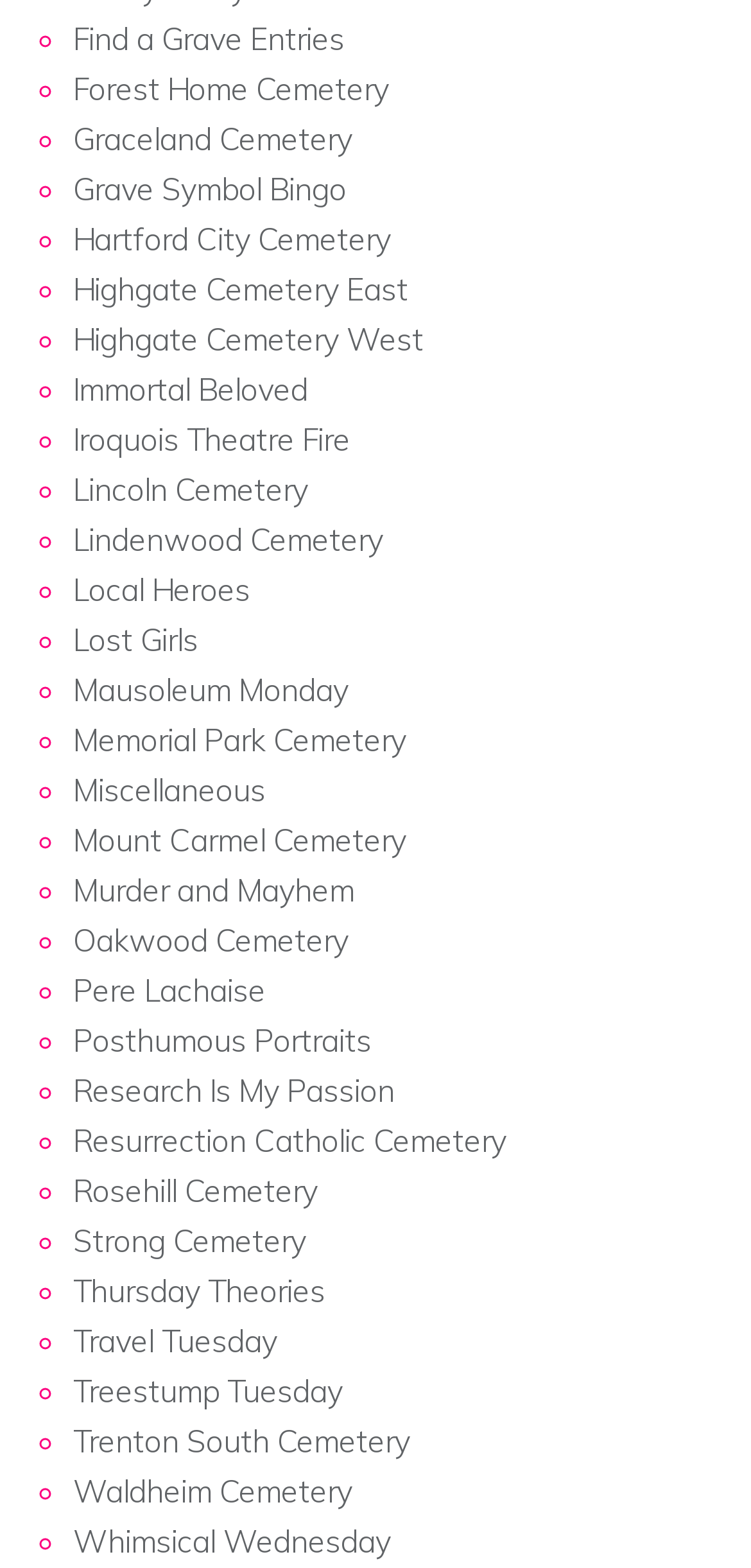Indicate the bounding box coordinates of the element that must be clicked to execute the instruction: "Discover Whimsical Wednesday". The coordinates should be given as four float numbers between 0 and 1, i.e., [left, top, right, bottom].

[0.097, 0.971, 0.521, 0.995]